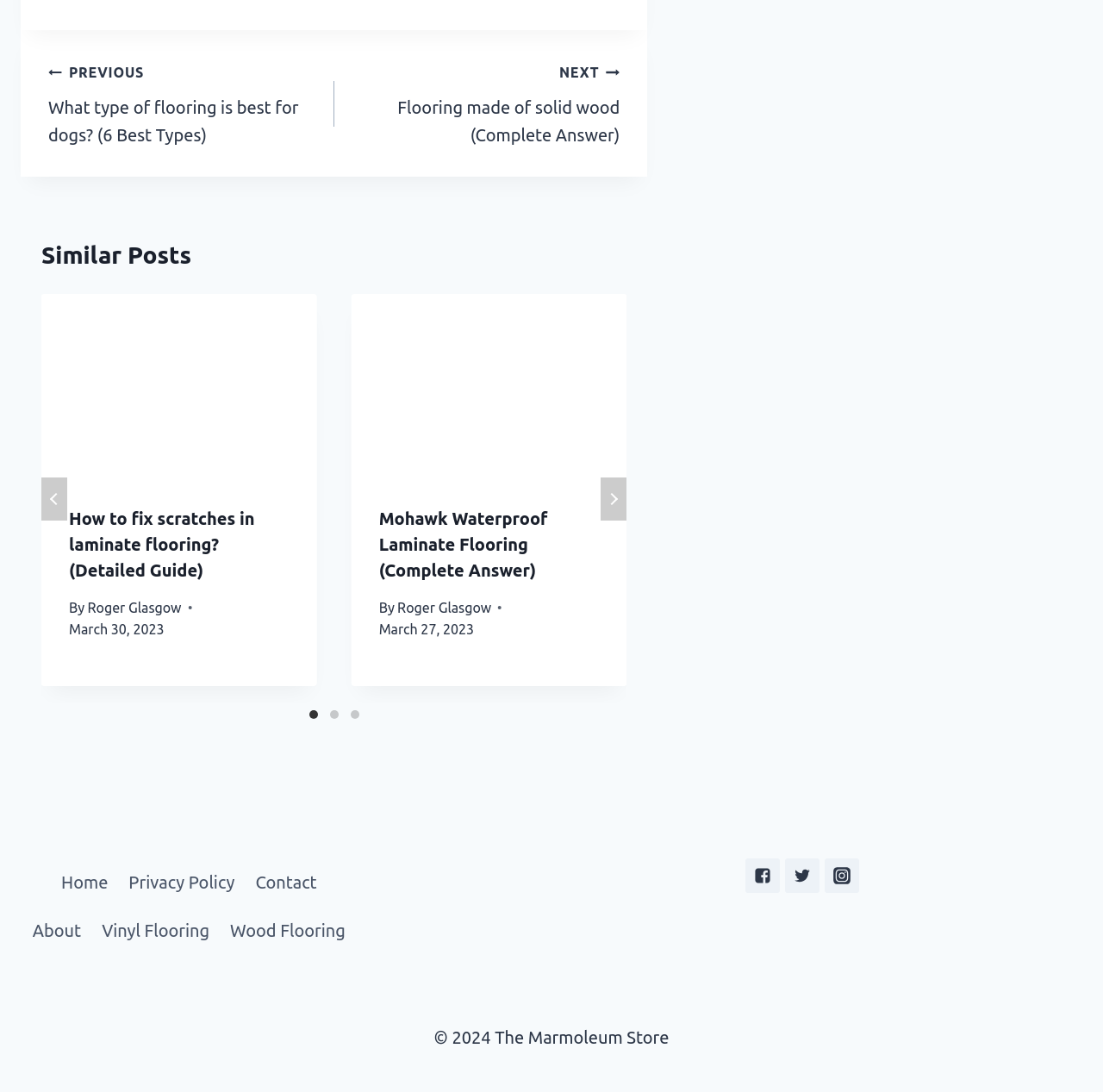Identify the bounding box coordinates of the area that should be clicked in order to complete the given instruction: "Click on the 'Mohawk Waterproof Laminate Flooring (Complete Answer)' link". The bounding box coordinates should be four float numbers between 0 and 1, i.e., [left, top, right, bottom].

[0.318, 0.27, 0.568, 0.438]